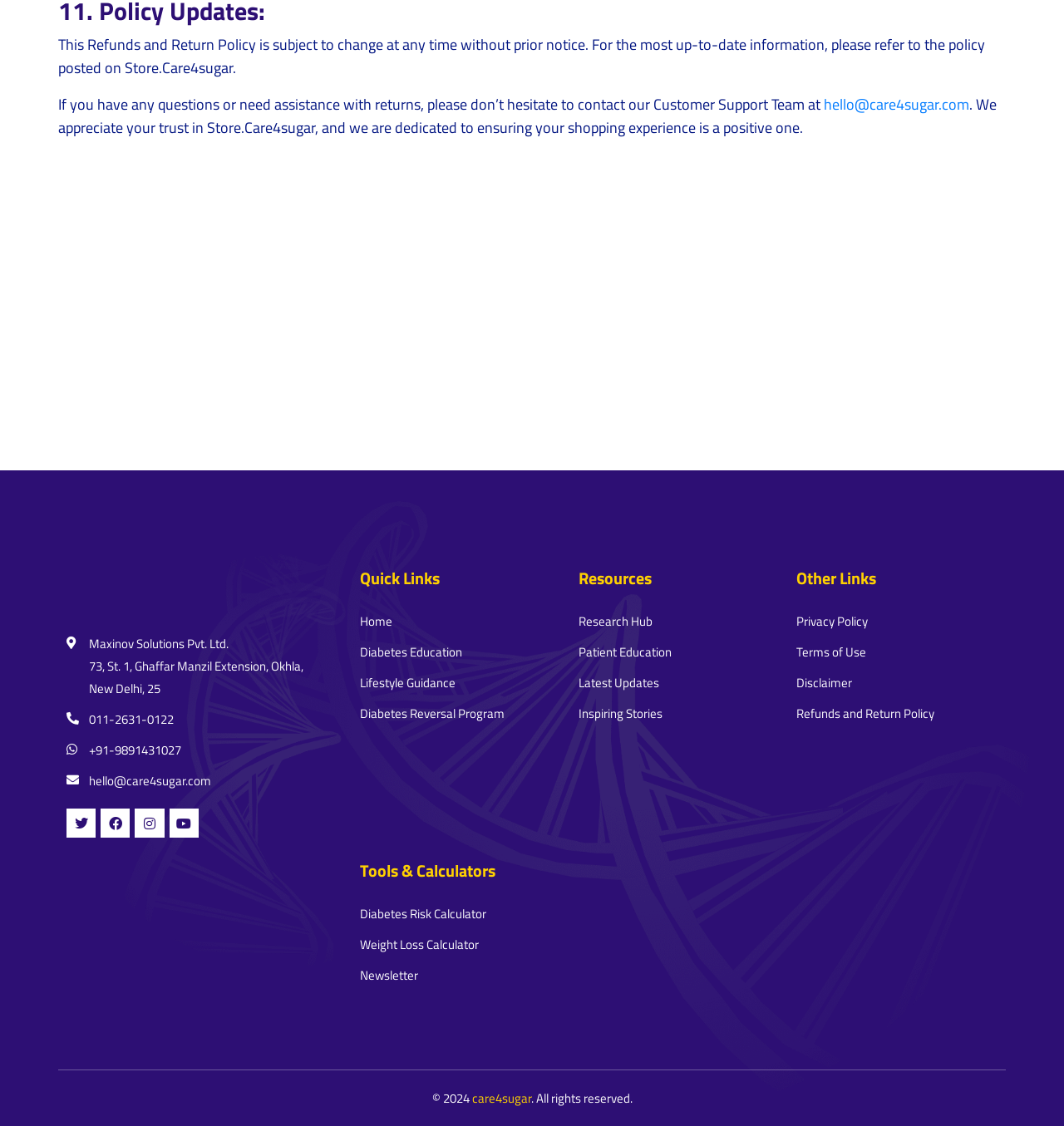Pinpoint the bounding box coordinates of the clickable area needed to execute the instruction: "Visit care4sugar website". The coordinates should be specified as four float numbers between 0 and 1, i.e., [left, top, right, bottom].

[0.062, 0.516, 0.273, 0.528]